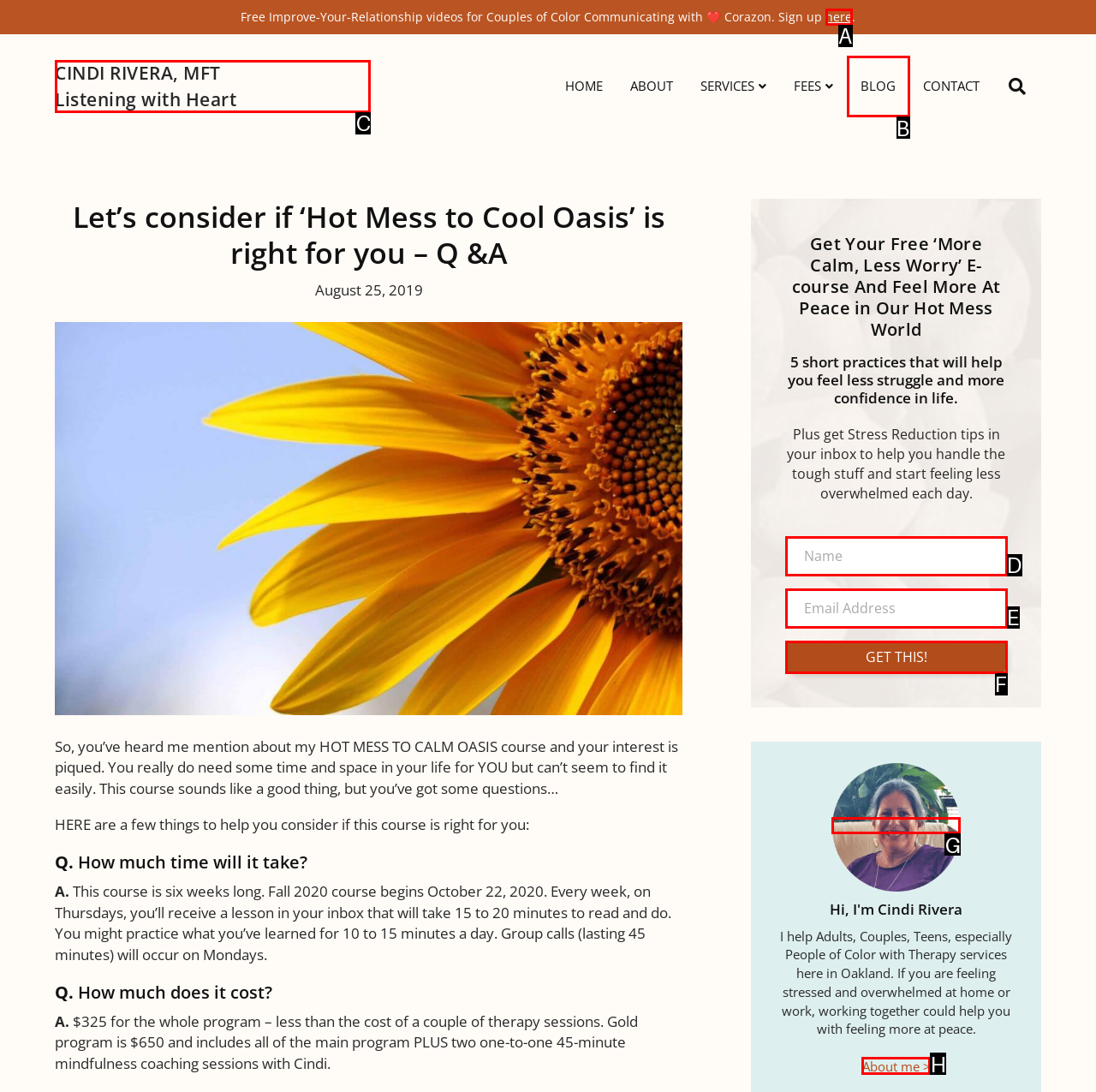From the given choices, which option should you click to complete this task: Learn more about Cindi Rivera? Answer with the letter of the correct option.

C